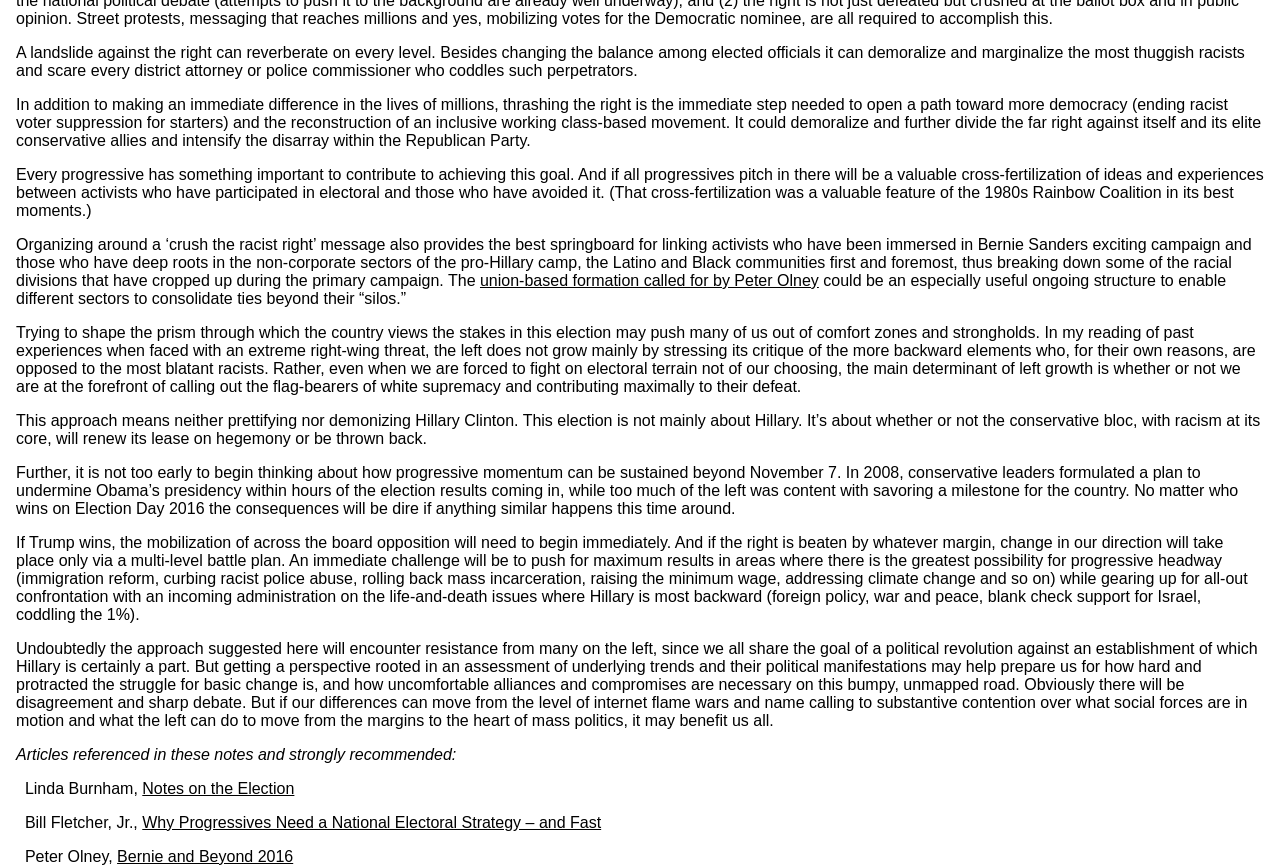Provide a brief response in the form of a single word or phrase:
What is the author's view on Hillary Clinton?

Neither praising nor demonizing